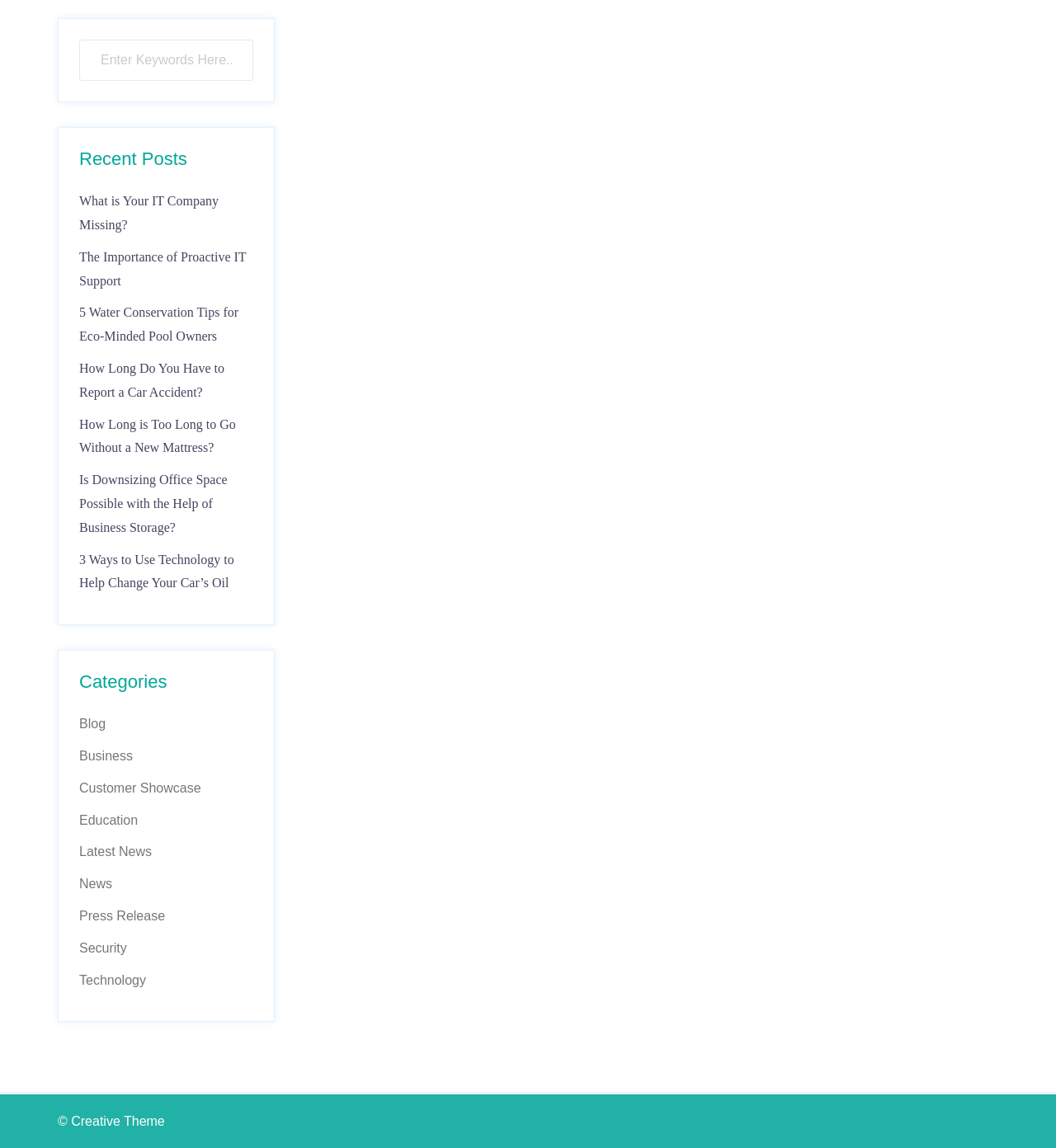Bounding box coordinates must be specified in the format (top-left x, top-left y, bottom-right x, bottom-right y). All values should be floating point numbers between 0 and 1. What are the bounding box coordinates of the UI element described as: © Creative Theme

[0.055, 0.971, 0.156, 0.983]